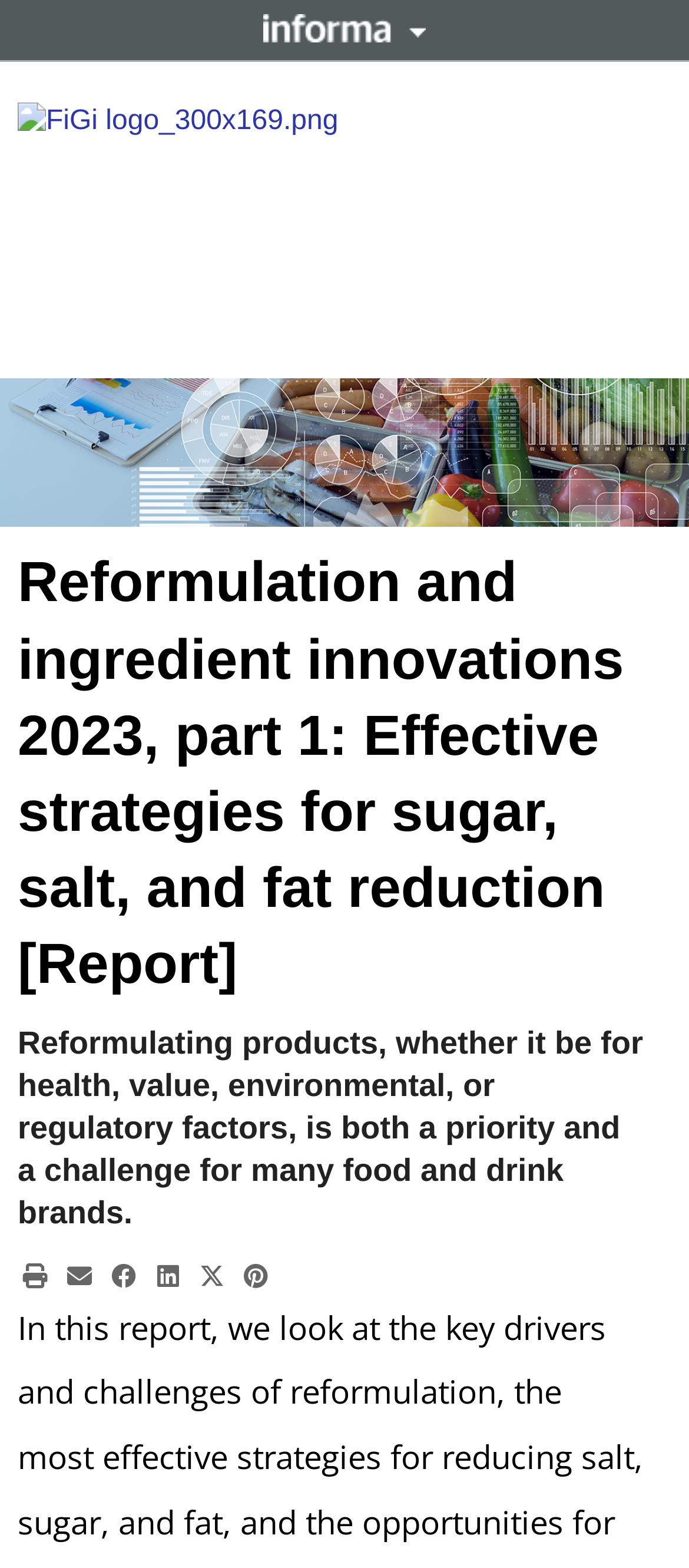Give a one-word or short phrase answer to the question: 
What is the topic of the report?

Reformulation and ingredient innovations